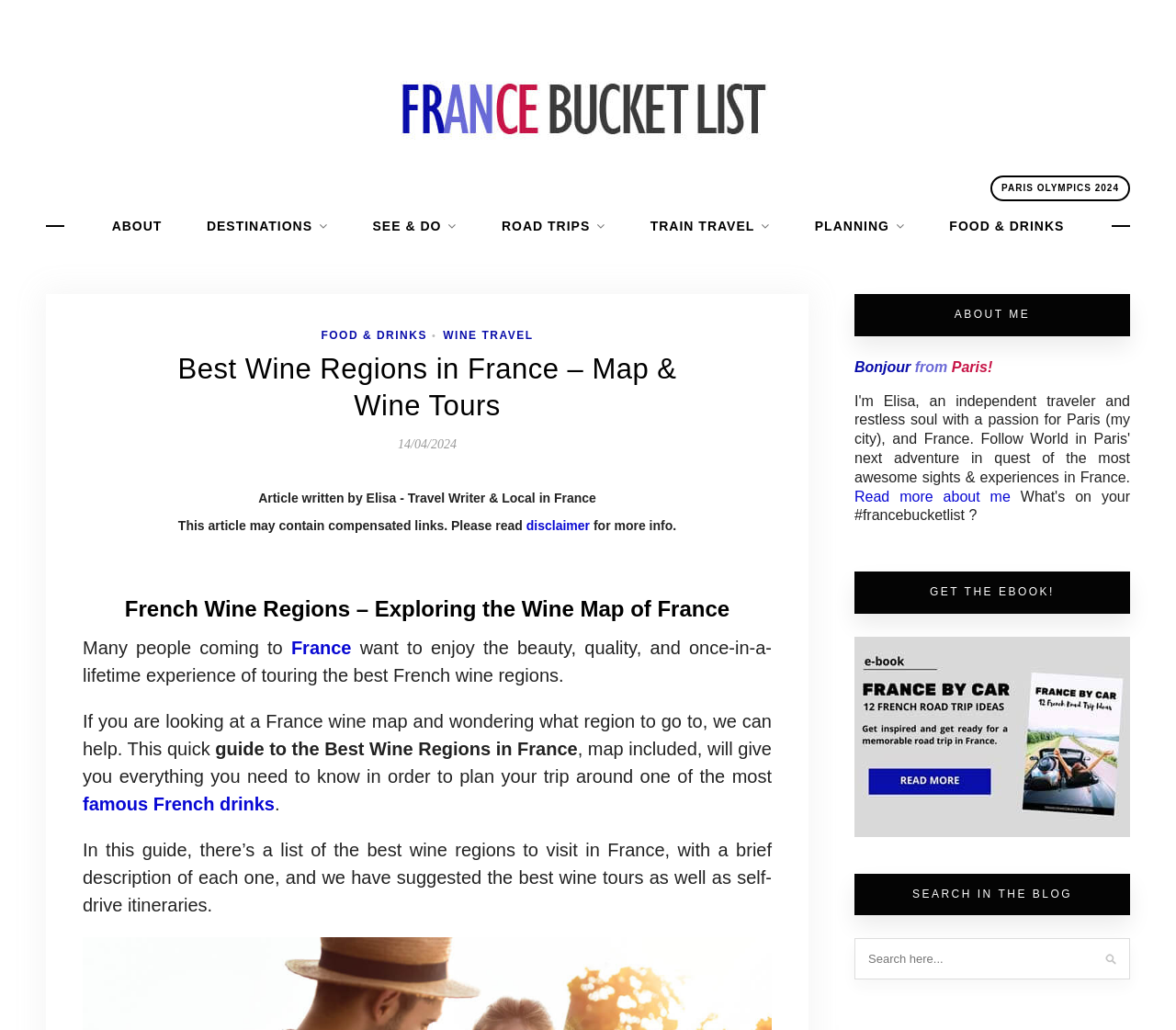Please answer the following question using a single word or phrase: 
What is the name of the website?

France Bucket List